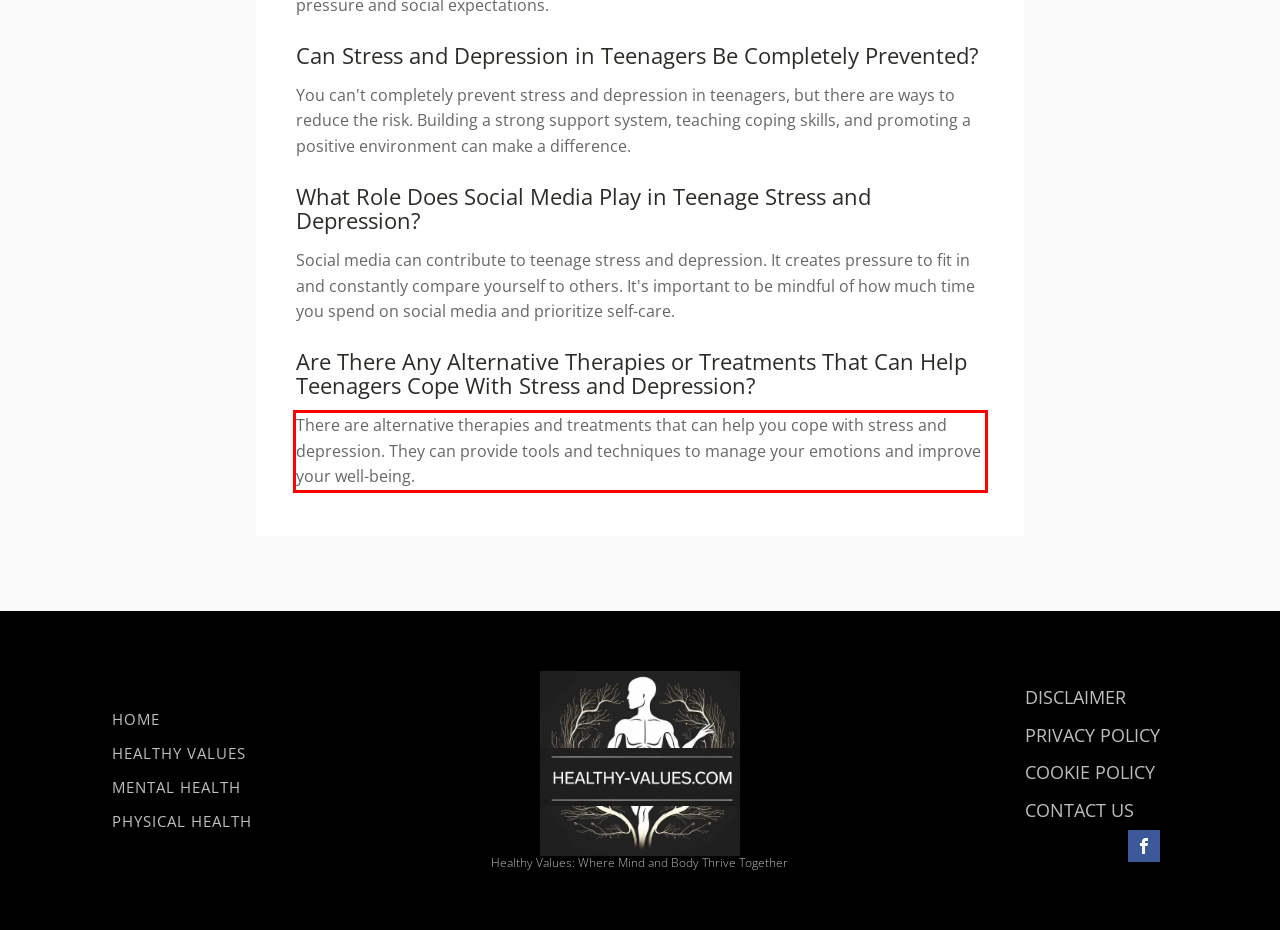Using OCR, extract the text content found within the red bounding box in the given webpage screenshot.

There are alternative therapies and treatments that can help you cope with stress and depression. They can provide tools and techniques to manage your emotions and improve your well-being.